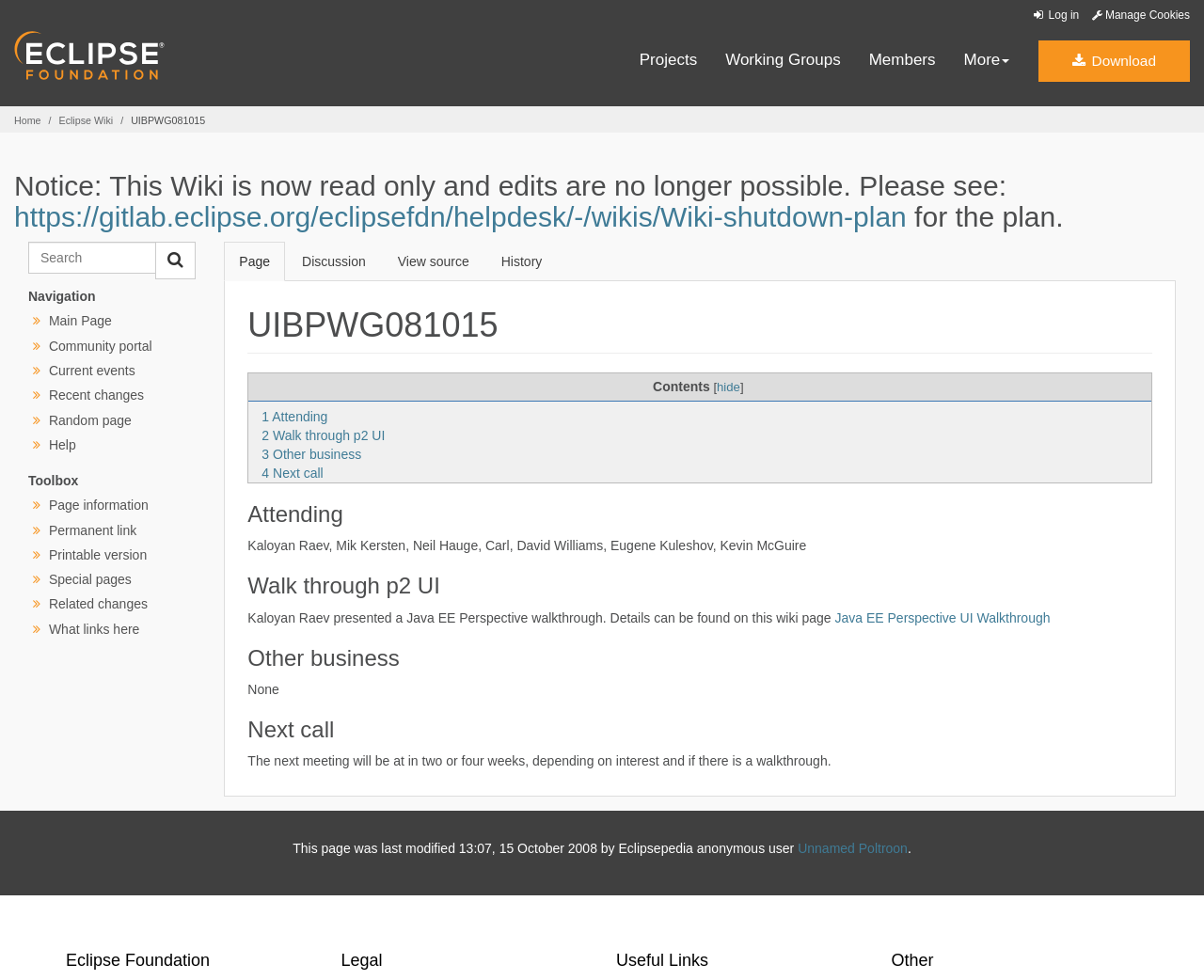Give a concise answer of one word or phrase to the question: 
What is the date of the last modification of the page?

15 October 2008